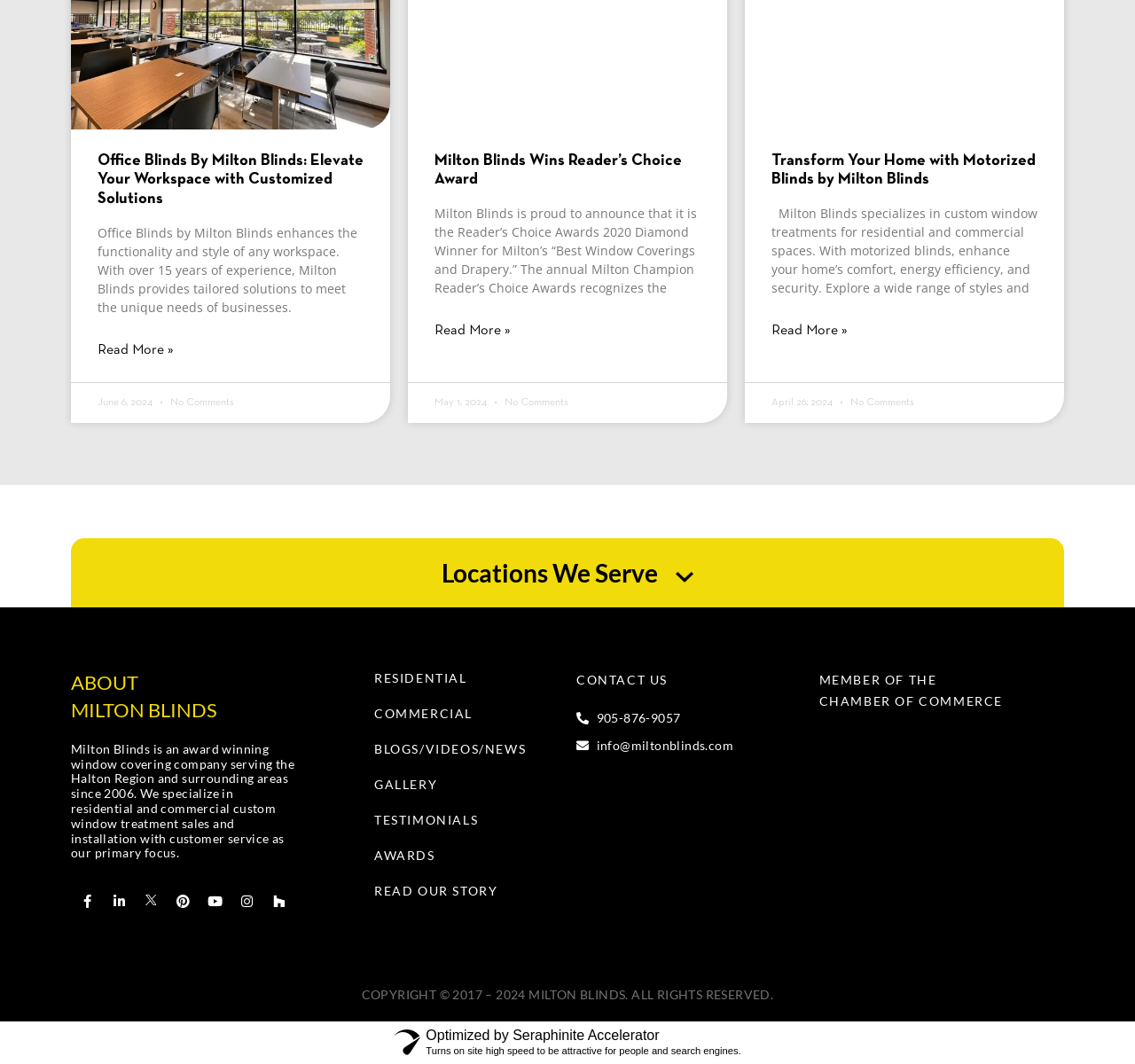Refer to the image and provide a thorough answer to this question:
What is the phone number to contact Milton Blinds?

The phone number is mentioned in the link '905-876-9057' which is part of the contact information.